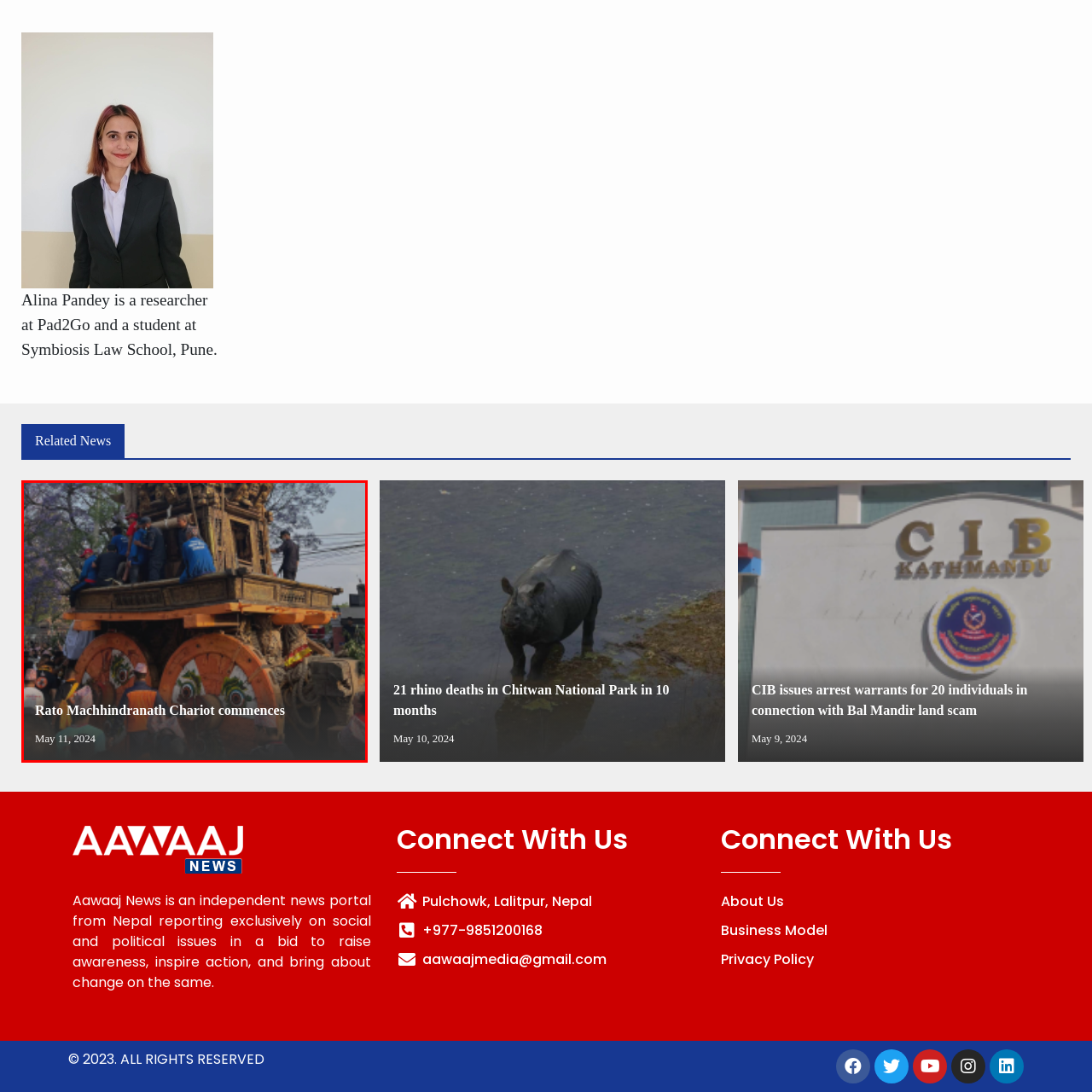What is the cultural significance of this event?
Check the image enclosed by the red bounding box and give your answer in one word or a short phrase.

Reflects rich heritage